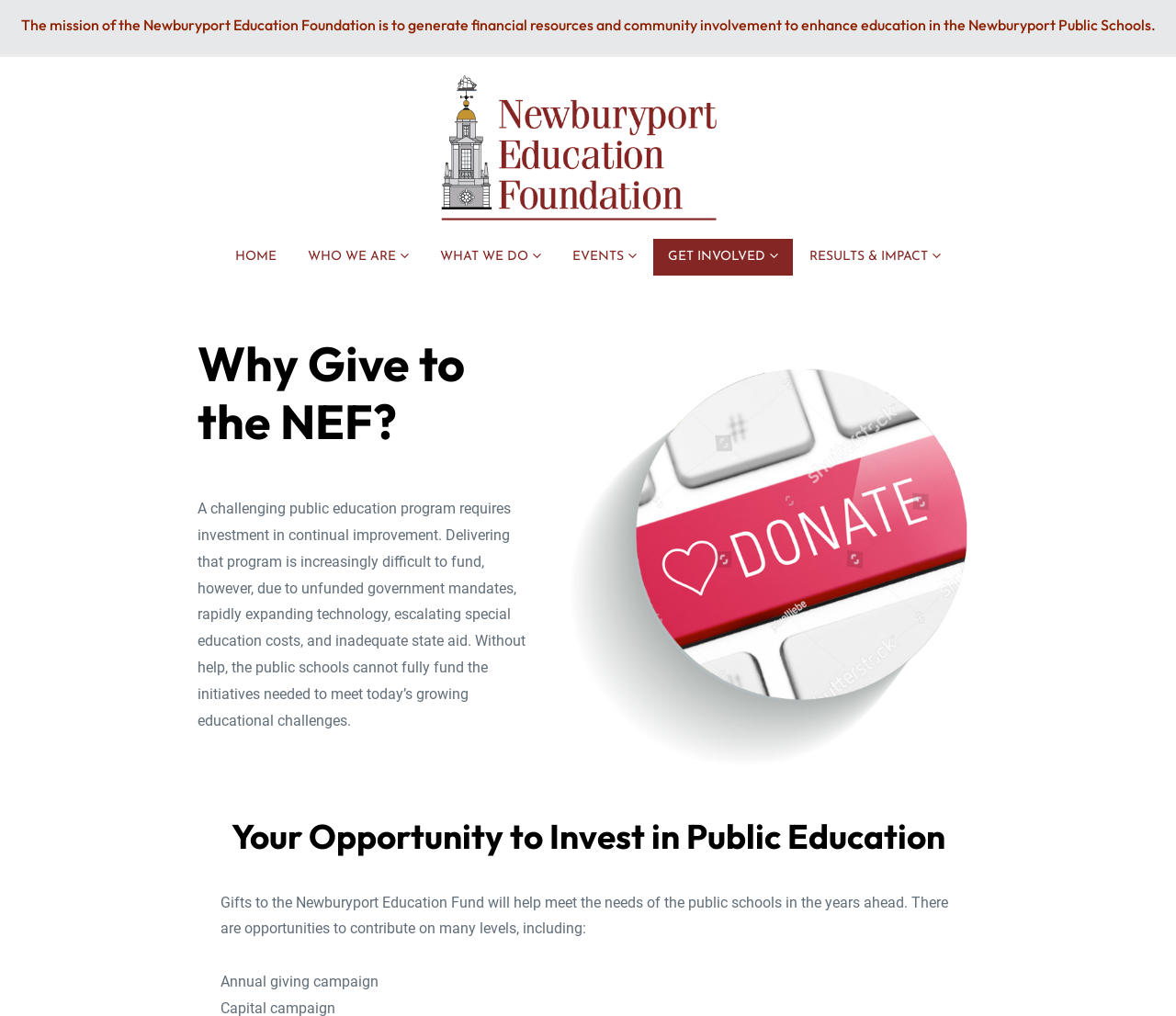Reply to the question below using a single word or brief phrase:
What is the purpose of gifts to the Newburyport Education Fund?

Meet the needs of public schools